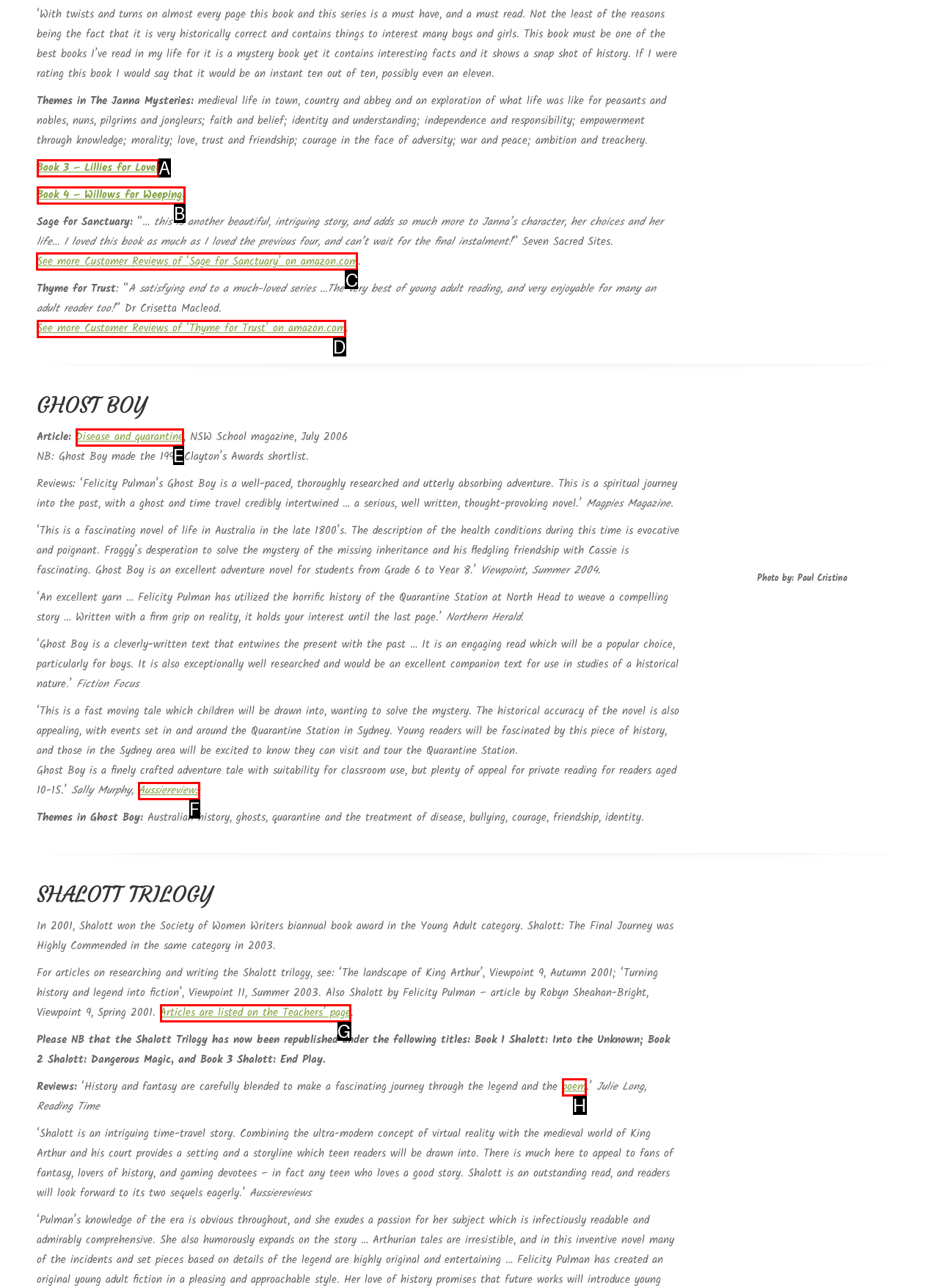For the task: Contact us, tell me the letter of the option you should click. Answer with the letter alone.

None